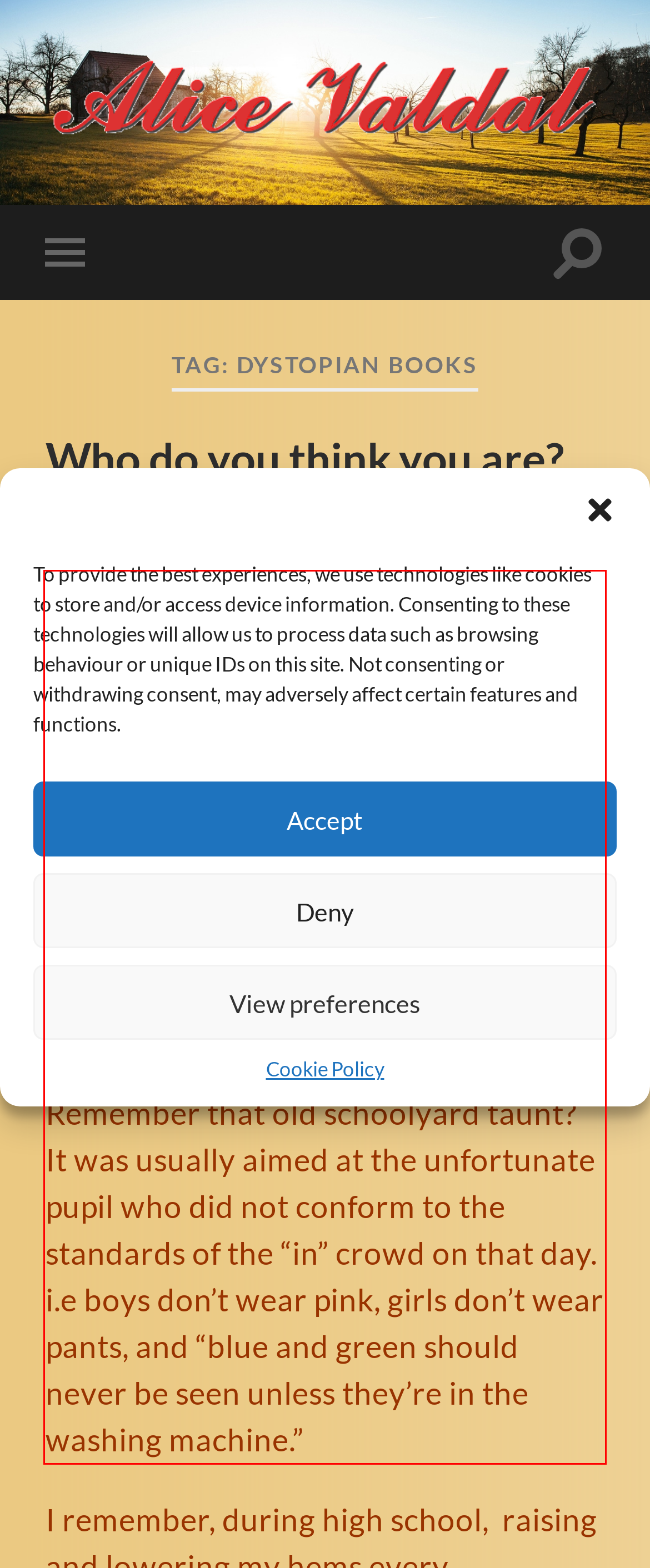Within the screenshot of the webpage, there is a red rectangle. Please recognize and generate the text content inside this red bounding box.

Remember that old schoolyard taunt? It was usually aimed at the unfortunate pupil who did not conform to the standards of the “in” crowd on that day. i.e boys don’t wear pink, girls don’t wear pants, and “blue and green should never be seen unless they’re in the washing machine.”